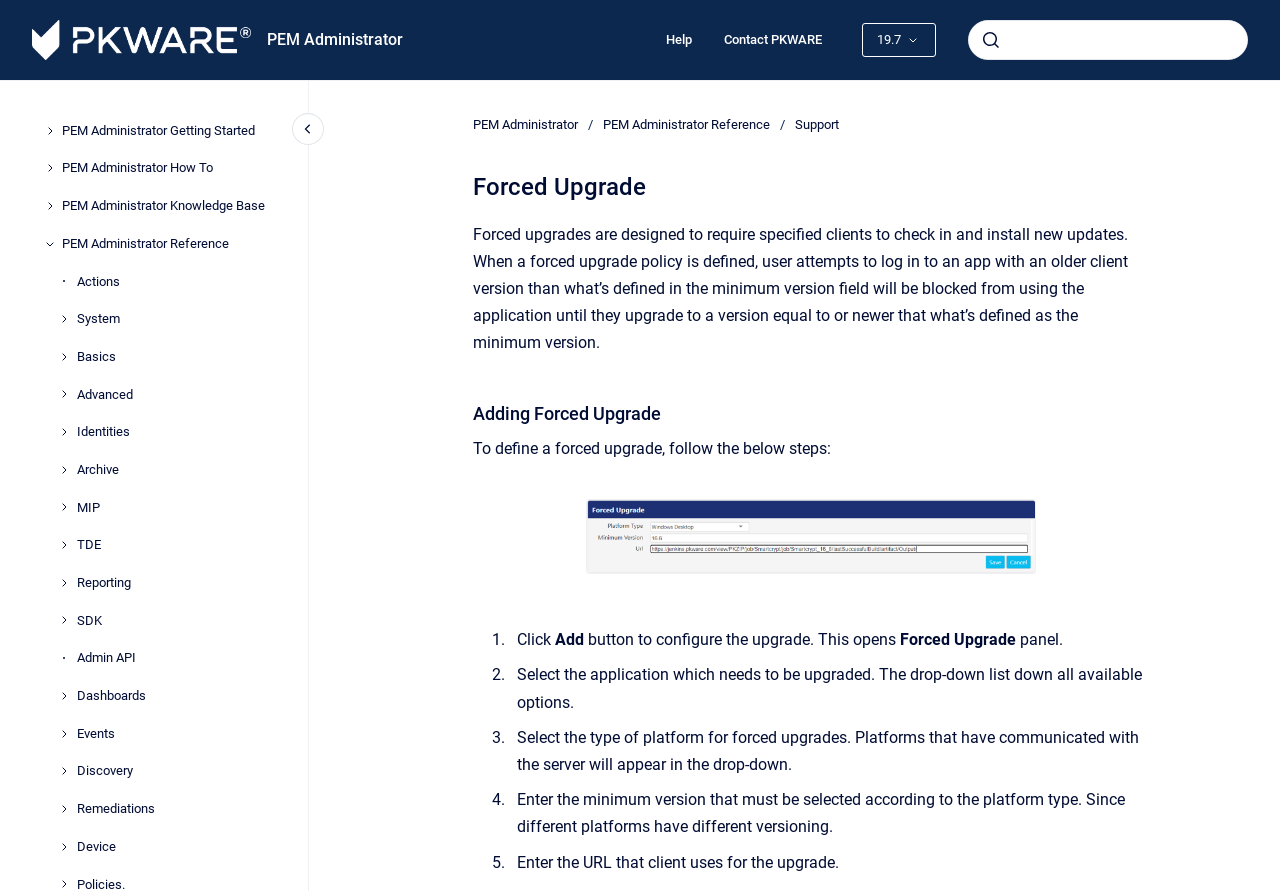Provide the bounding box for the UI element matching this description: "aria-label="Search"".

[0.757, 0.024, 0.974, 0.066]